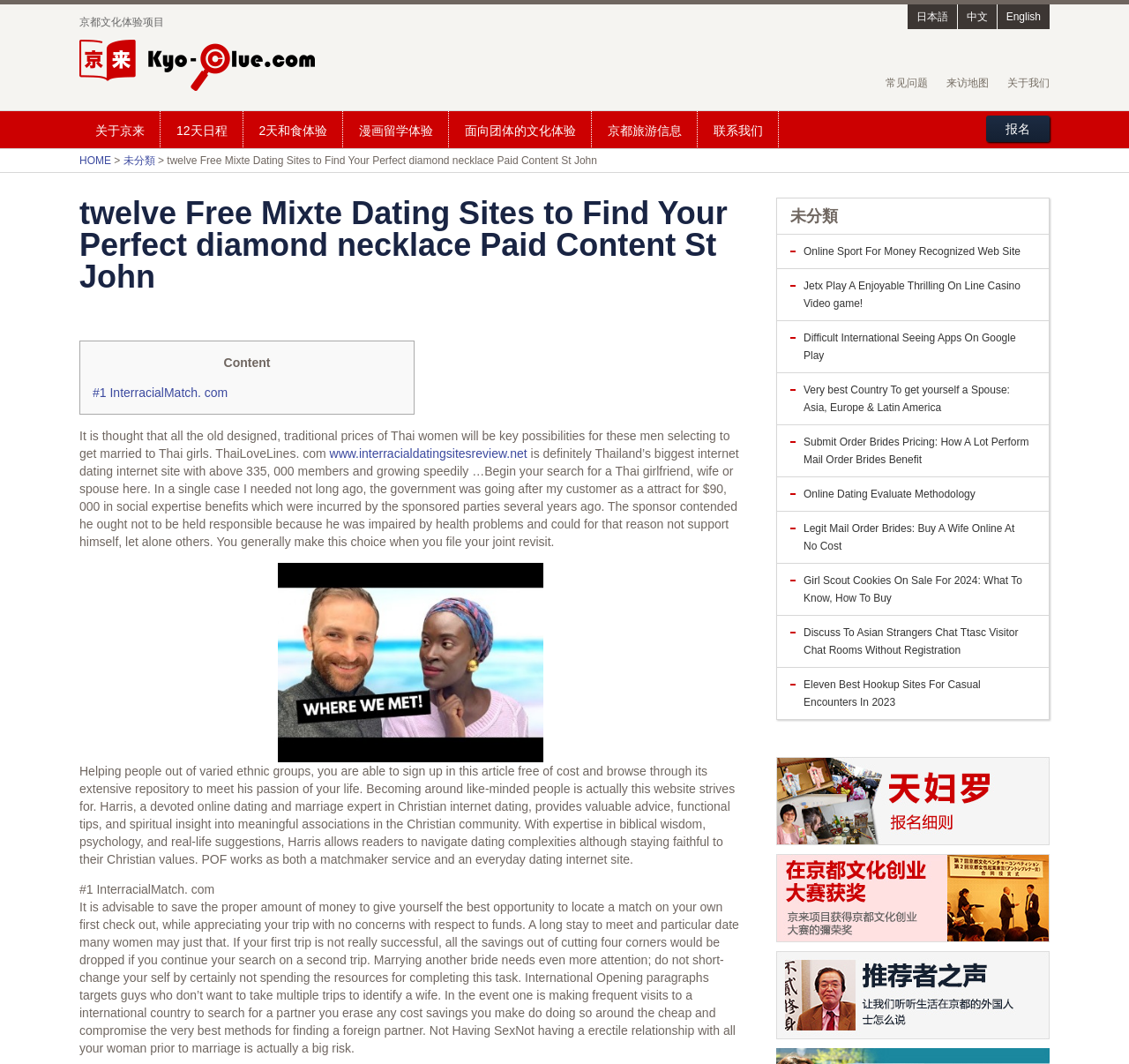Please locate the bounding box coordinates of the region I need to click to follow this instruction: "Explore the '#1 InterracialMatch. com' dating site".

[0.082, 0.362, 0.202, 0.376]